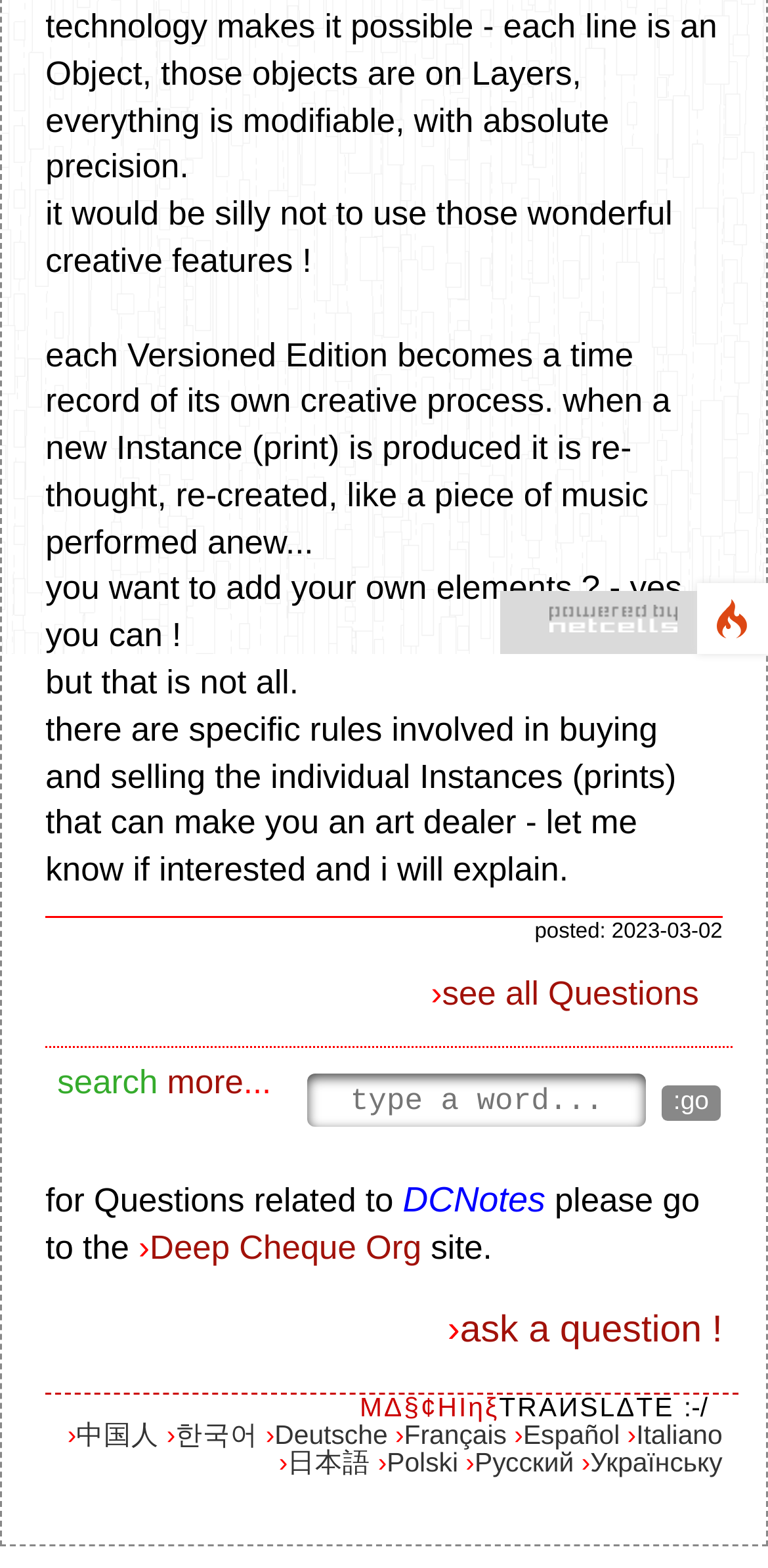Extract the bounding box coordinates for the UI element described by the text: "search more". The coordinates should be in the form of [left, top, right, bottom] with values between 0 and 1.

[0.075, 0.679, 0.317, 0.703]